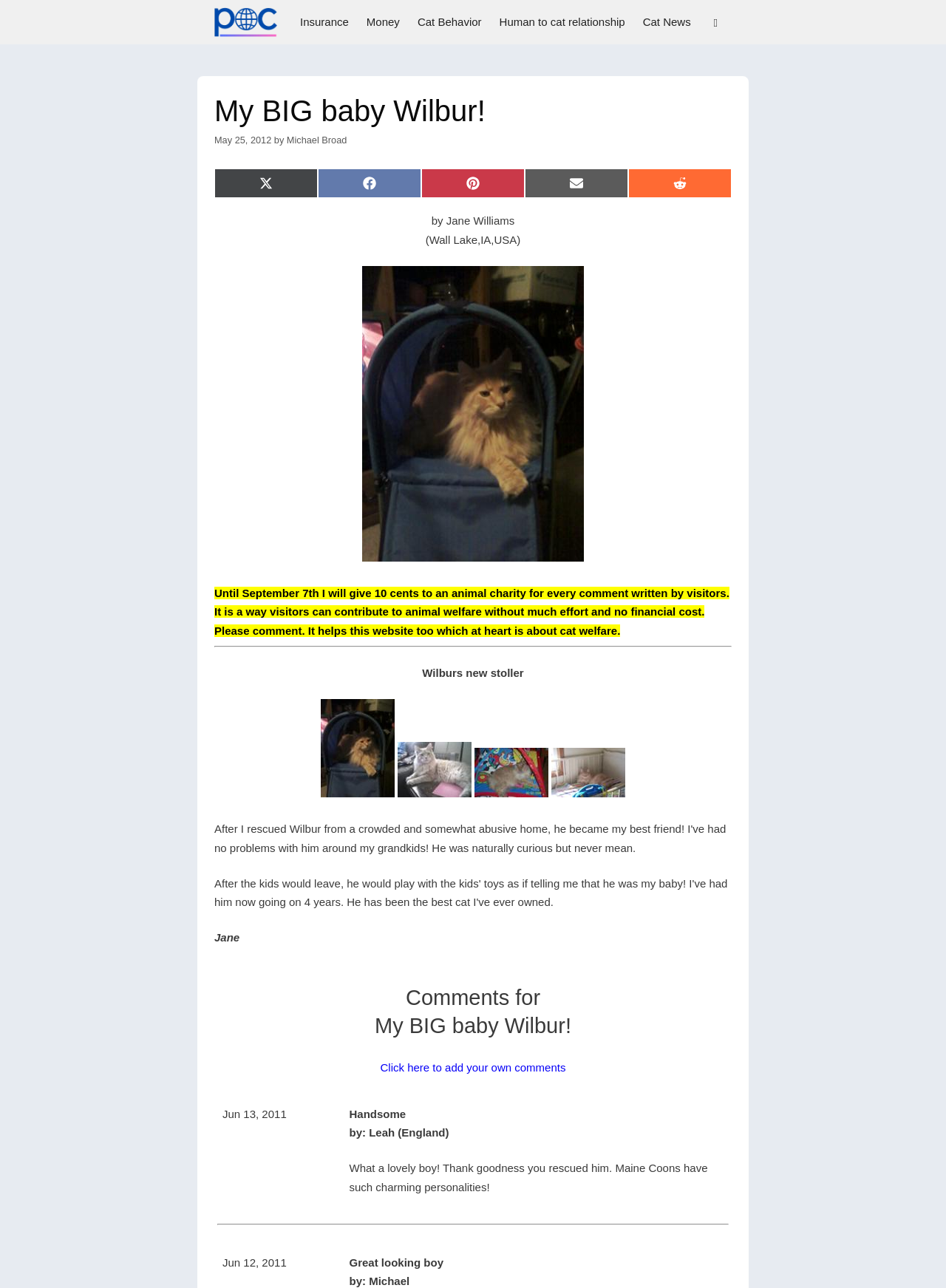Provide a brief response to the question using a single word or phrase: 
Who is the author of the post?

Jane Williams